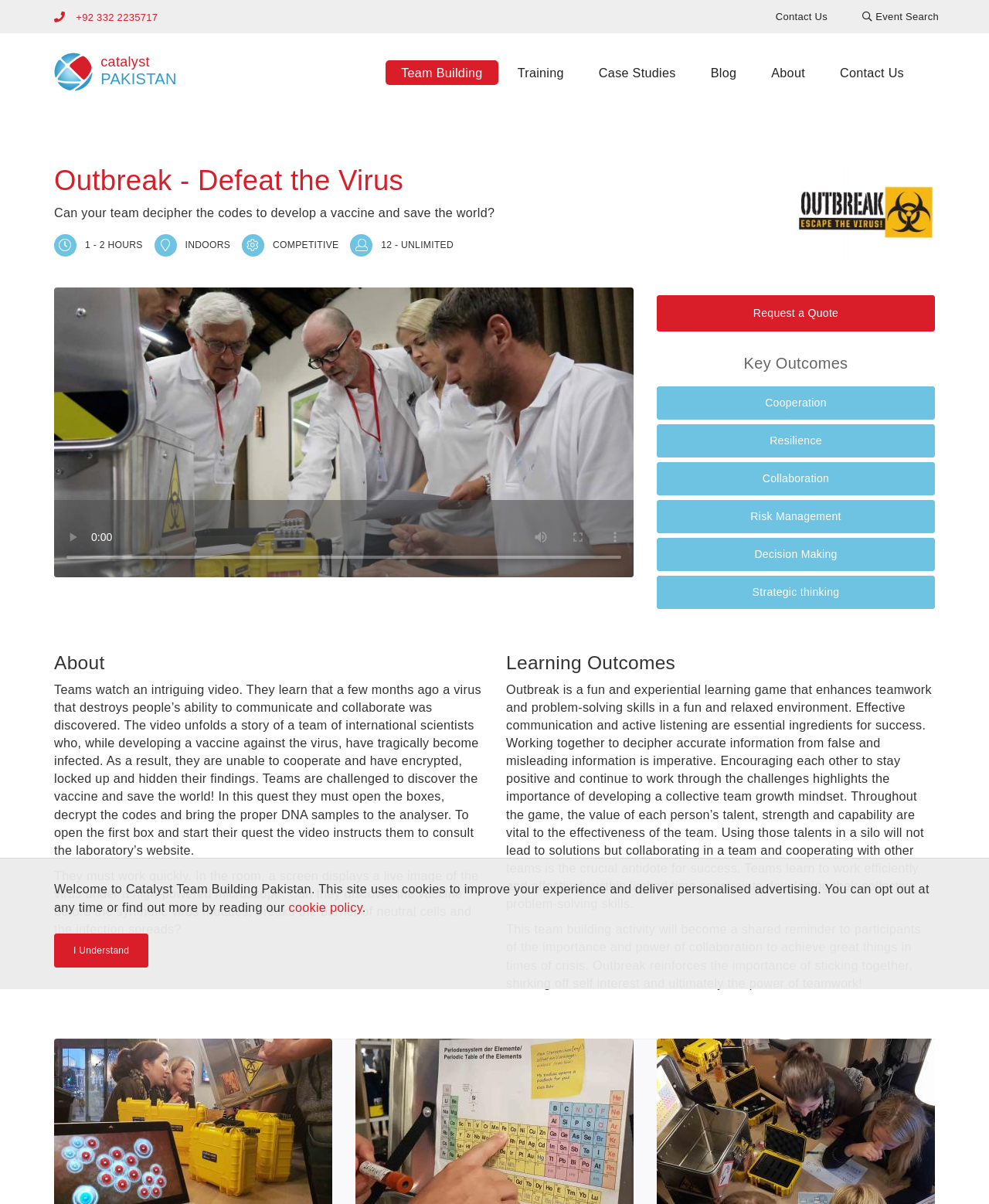Extract the bounding box coordinates of the UI element described: "Contact Us". Provide the coordinates in the format [left, top, right, bottom] with values ranging from 0 to 1.

[0.769, 0.004, 0.852, 0.023]